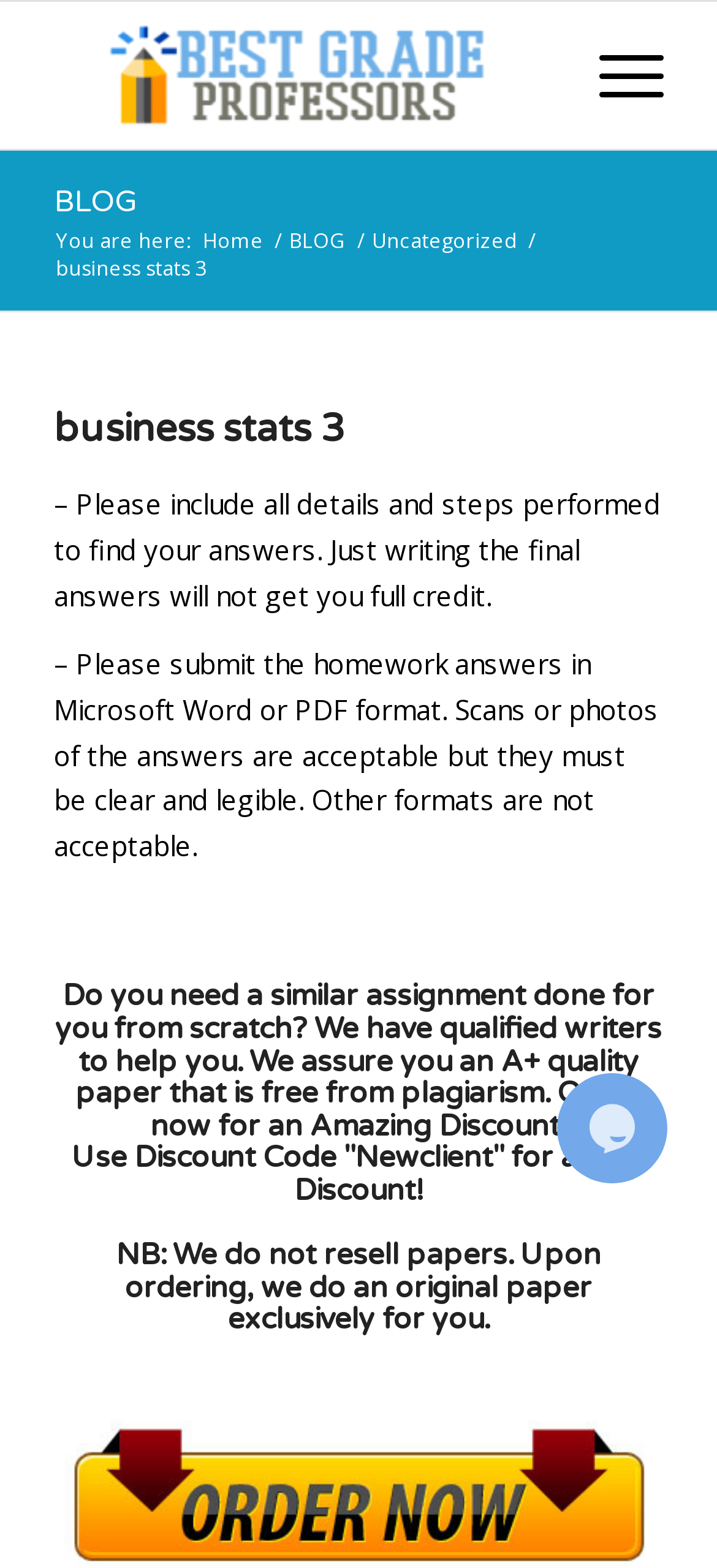Use a single word or phrase to answer the question: 
What is the purpose of the website?

academic writing services